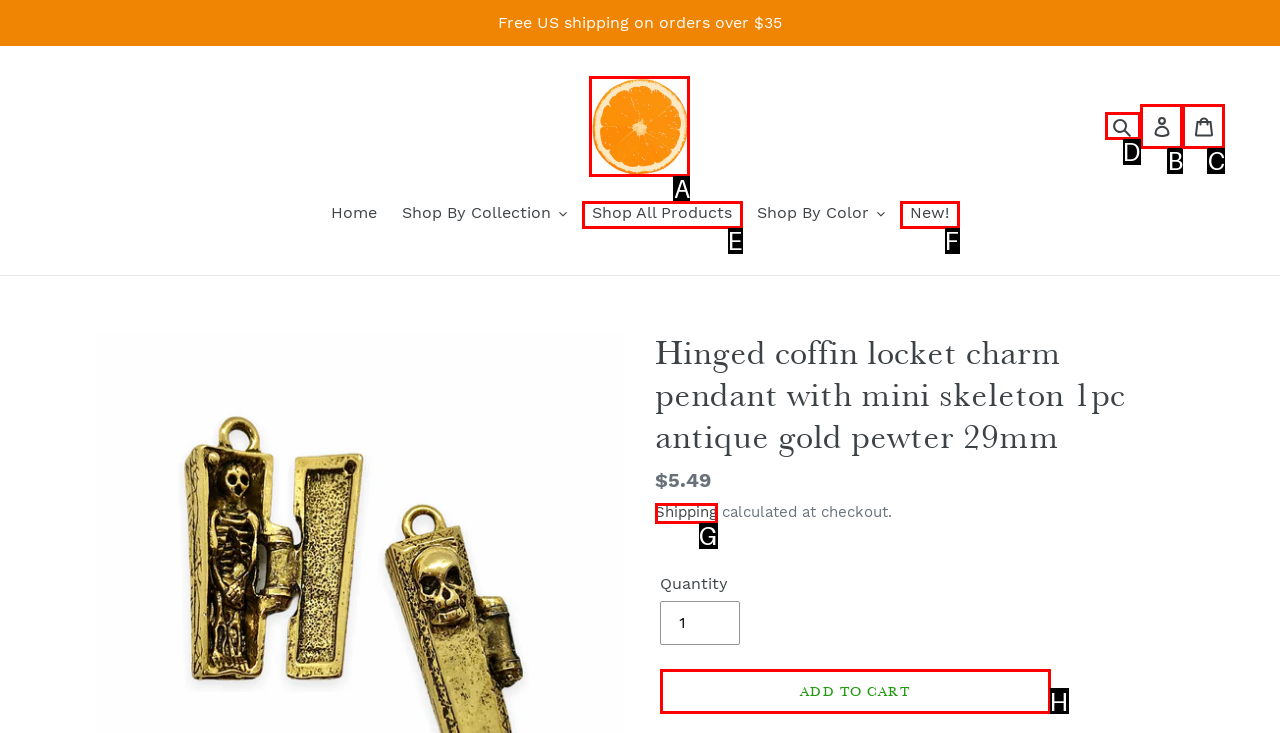Select the option I need to click to accomplish this task: Search for products
Provide the letter of the selected choice from the given options.

D